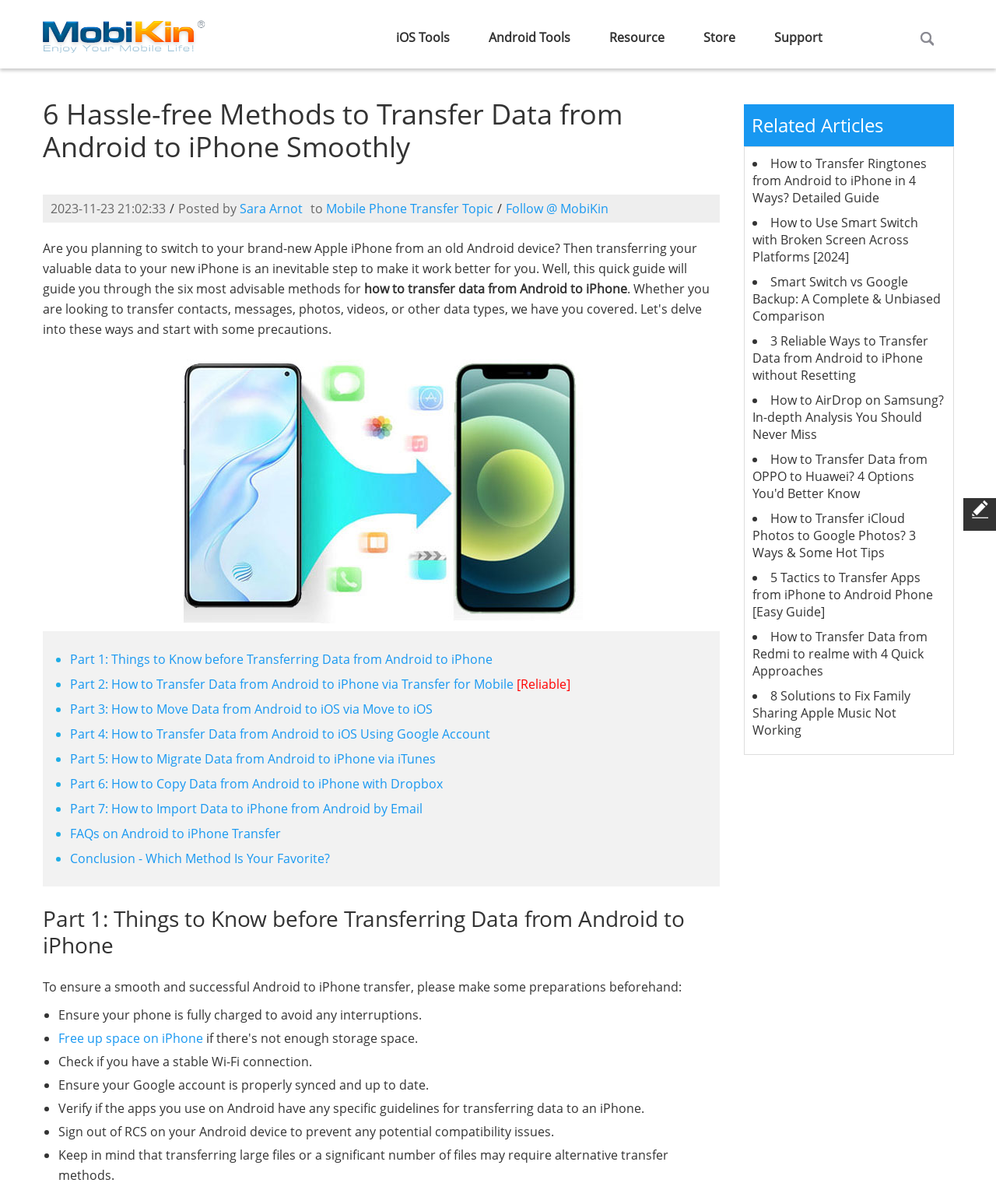Determine the bounding box coordinates for the clickable element to execute this instruction: "read 'Top Schools and Their Influence on Snohomish Property Values'". Provide the coordinates as four float numbers between 0 and 1, i.e., [left, top, right, bottom].

None